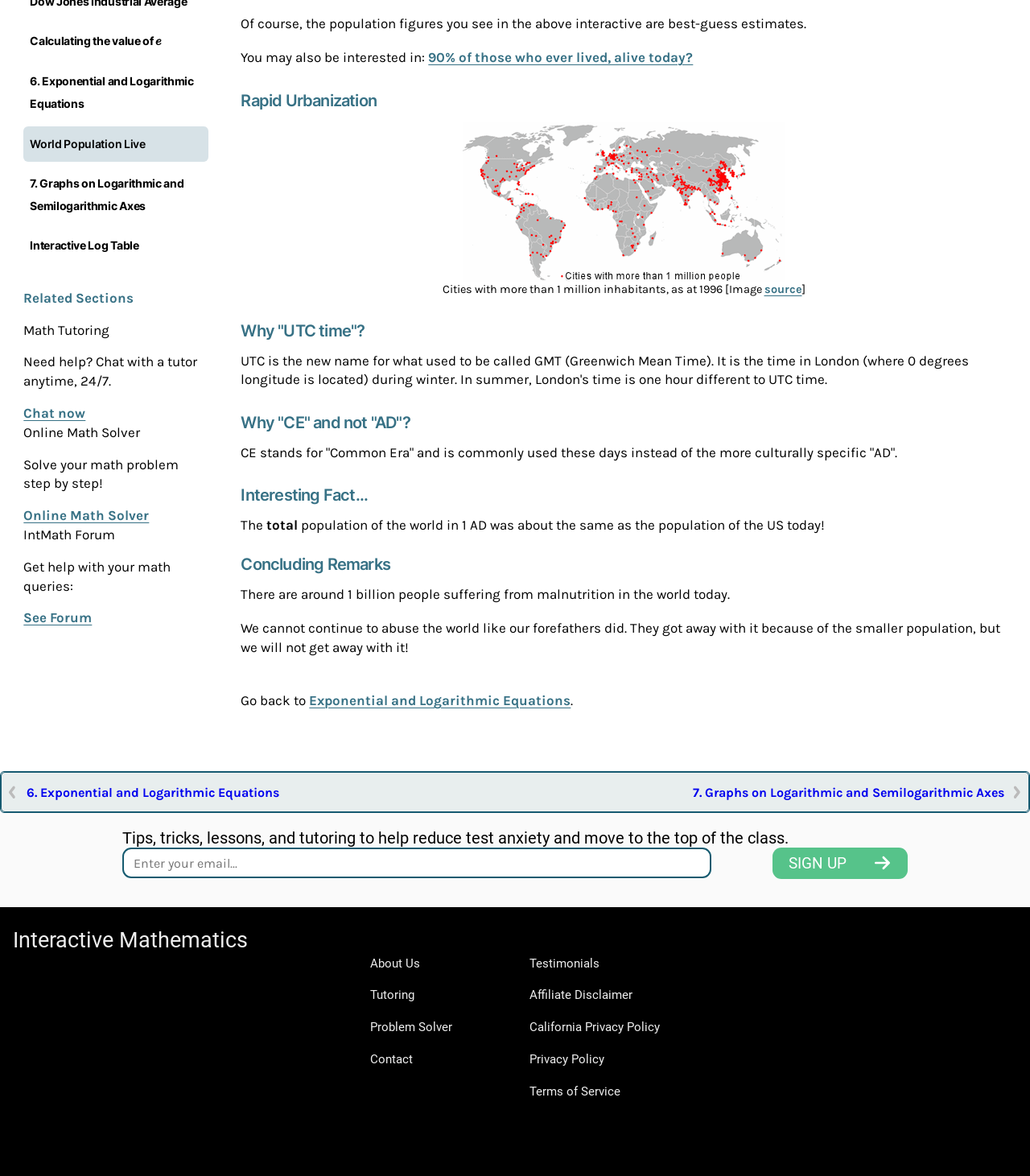Refer to the element description Sign Up and identify the corresponding bounding box in the screenshot. Format the coordinates as (top-left x, top-left y, bottom-right x, bottom-right y) with values in the range of 0 to 1.

[0.75, 0.721, 0.881, 0.747]